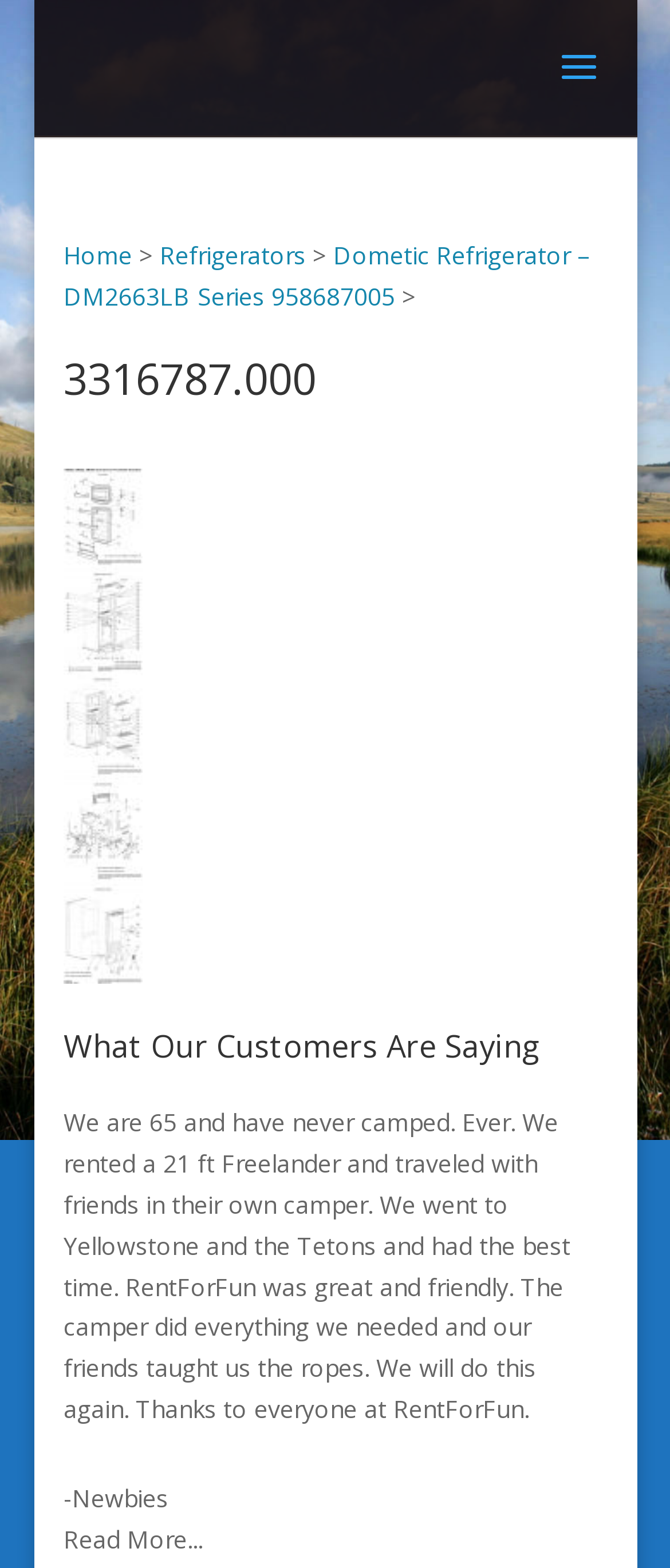What is the main category of products on this webpage? Please answer the question using a single word or phrase based on the image.

Refrigerators